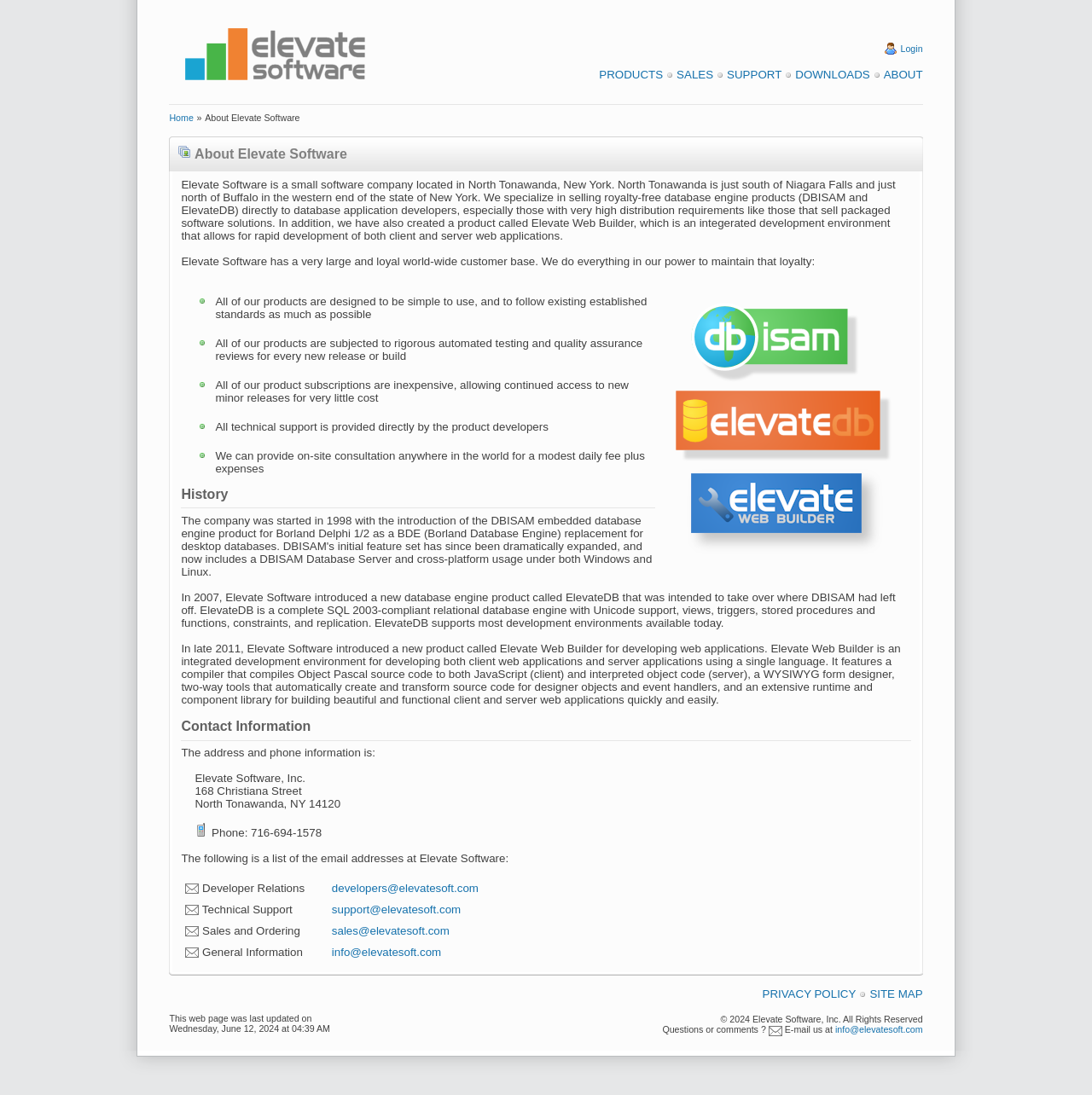What is the name of the database engine product introduced by Elevate Software in 2007?
Examine the image and give a concise answer in one word or a short phrase.

ElevateDB